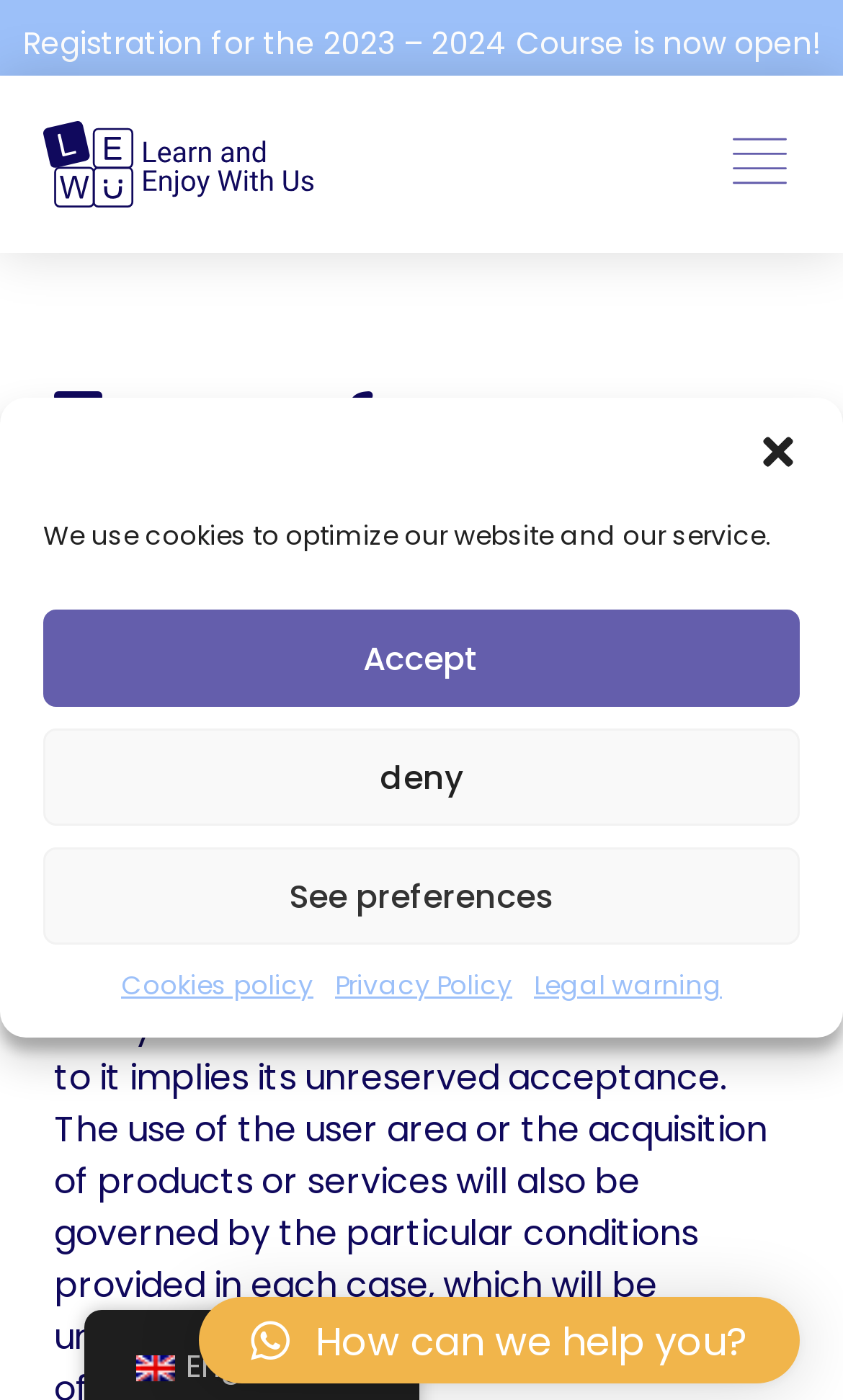Determine the bounding box coordinates for the element that should be clicked to follow this instruction: "Open the menu". The coordinates should be given as four float numbers between 0 and 1, in the format [left, top, right, bottom].

[0.853, 0.086, 0.949, 0.15]